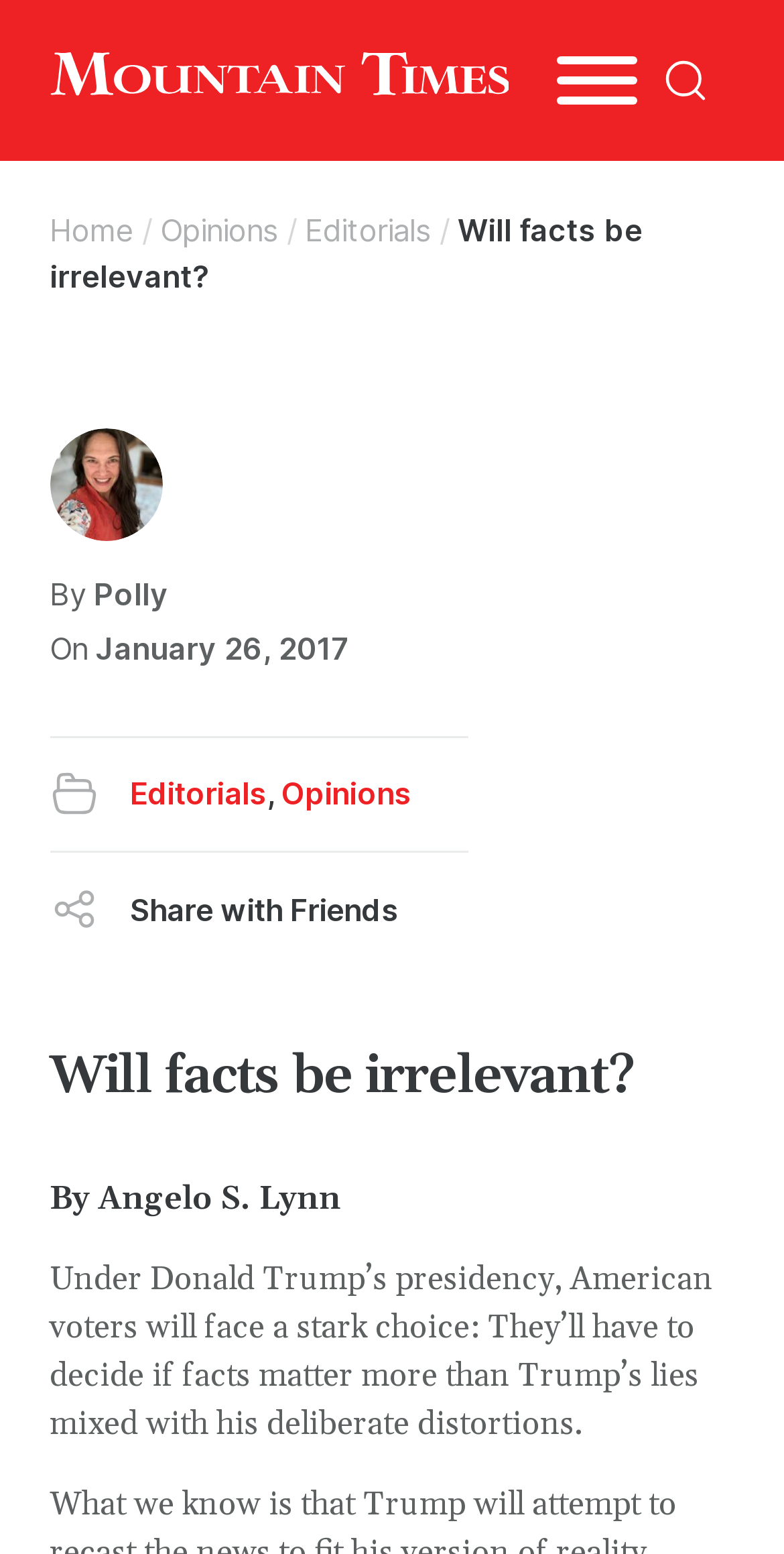Locate the bounding box coordinates of the clickable region to complete the following instruction: "Share the article with friends."

[0.063, 0.549, 0.596, 0.622]